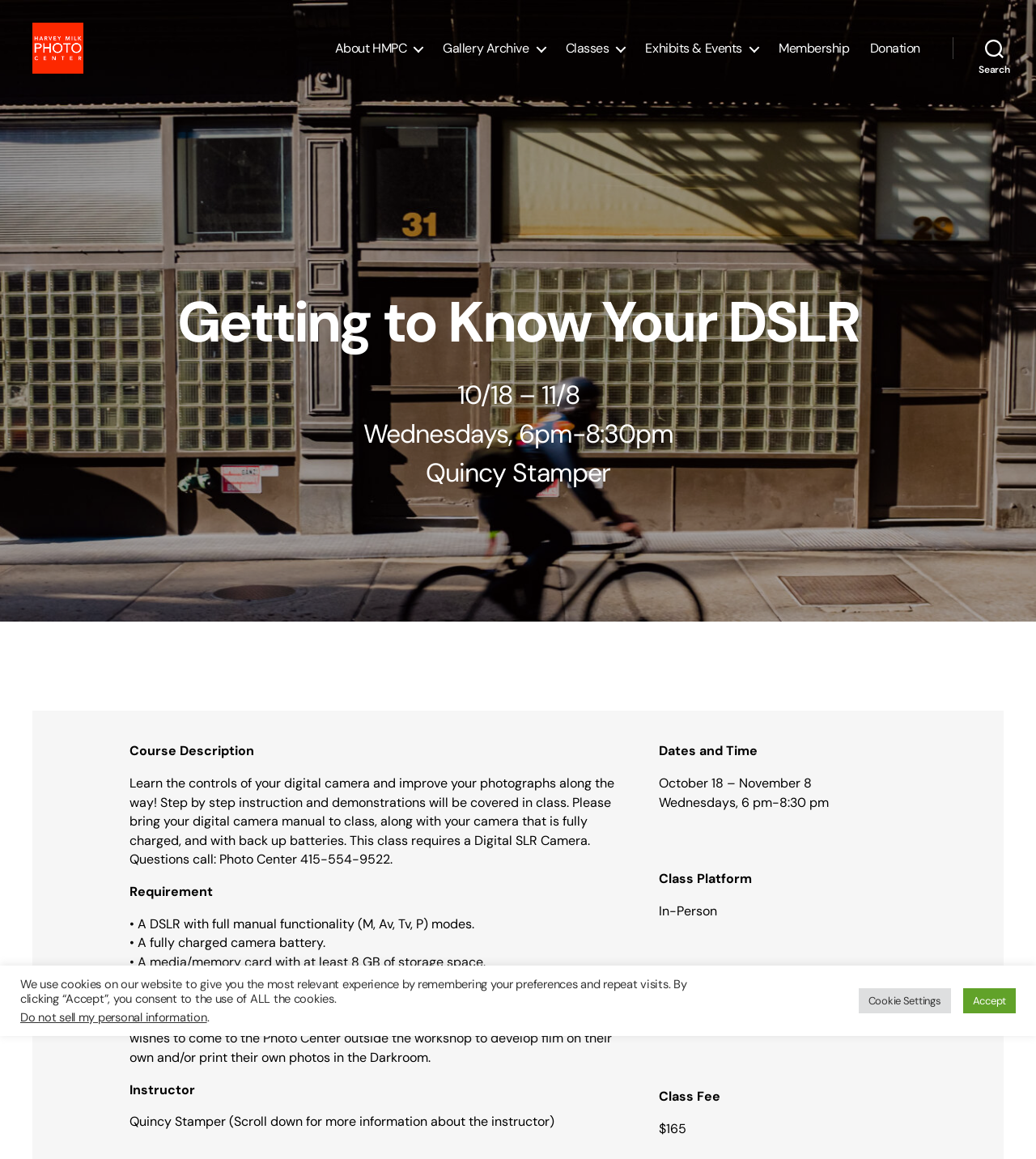Please study the image and answer the question comprehensively:
What is the fee for the course?

I found the answer by looking at the section of the webpage that describes the course details. The text '$165' is mentioned as the course fee.